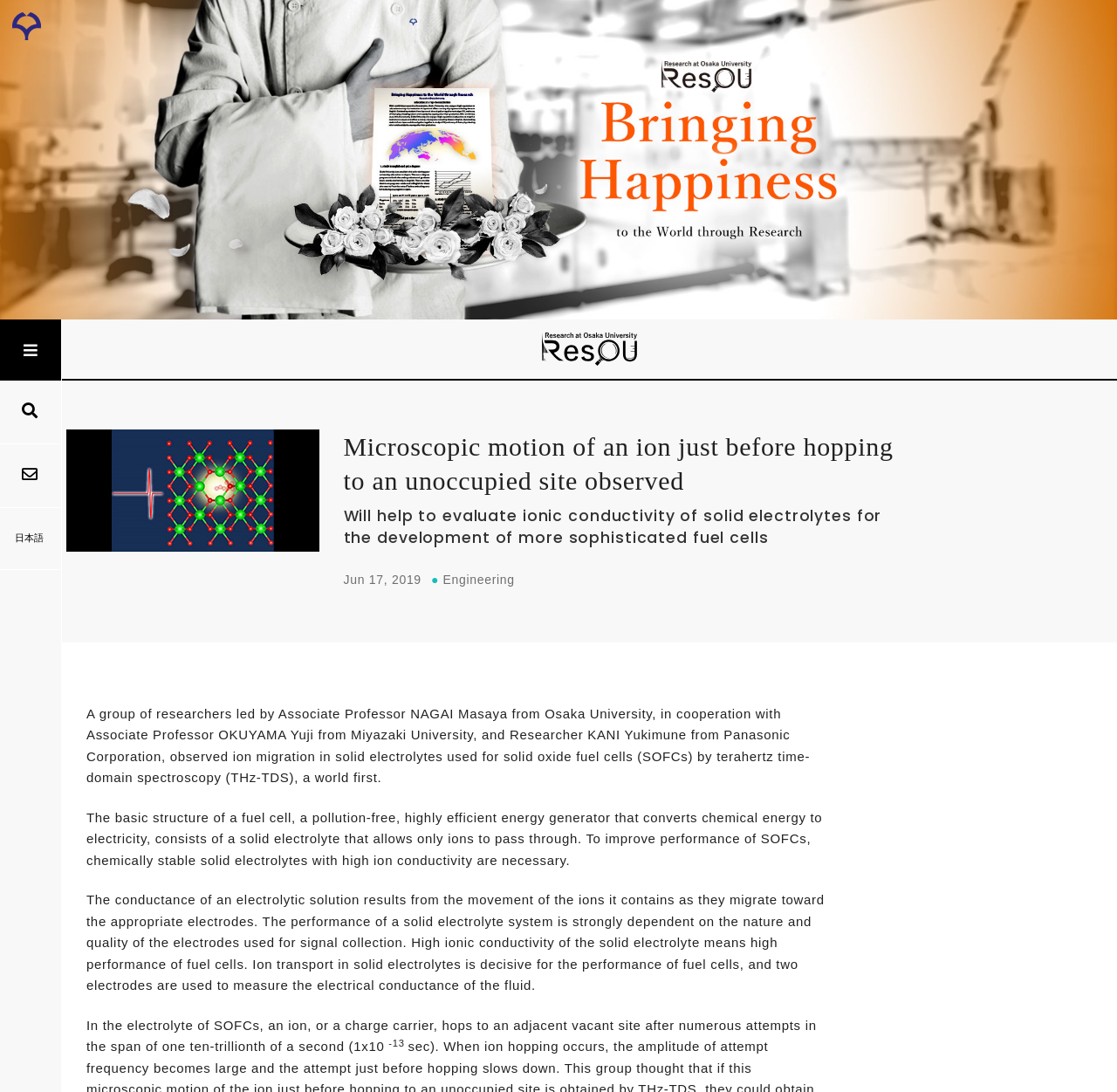Give a one-word or short phrase answer to this question: 
What is the time span of an ion's attempt to hop to an adjacent vacant site?

One ten-trillionth of a second